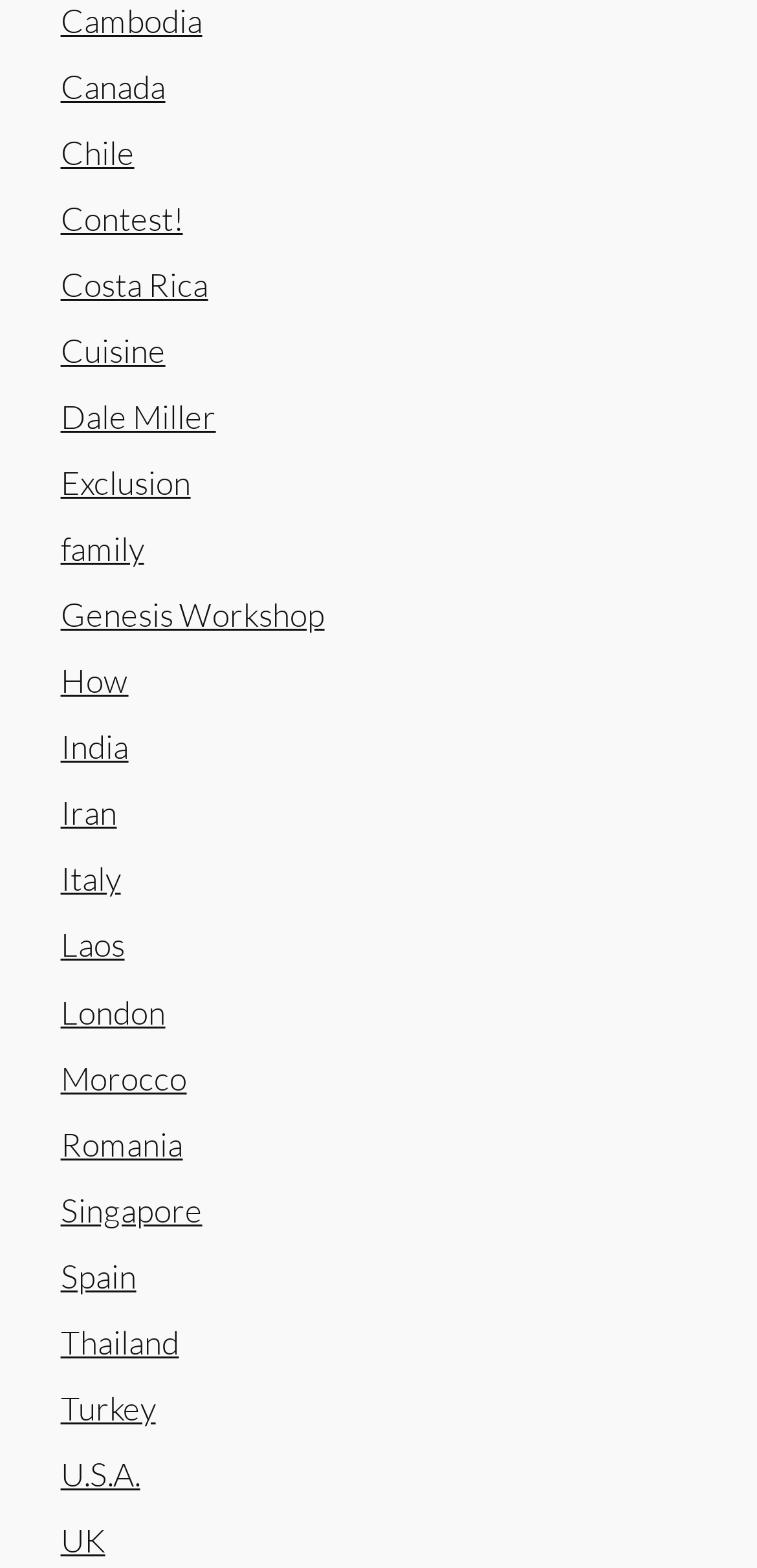Identify the bounding box coordinates of the section to be clicked to complete the task described by the following instruction: "go back to home". The coordinates should be four float numbers between 0 and 1, formatted as [left, top, right, bottom].

None